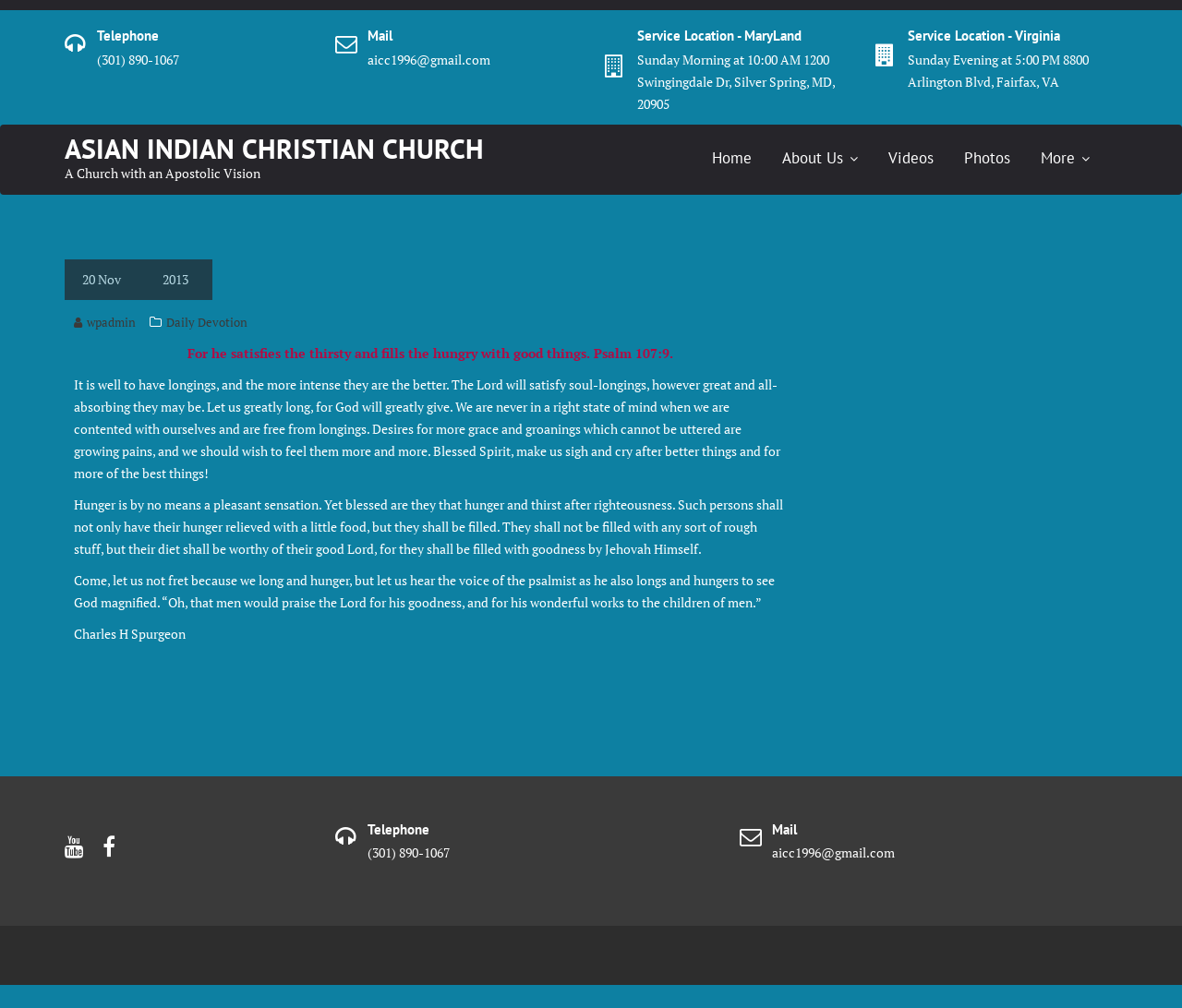Bounding box coordinates are to be given in the format (top-left x, top-left y, bottom-right x, bottom-right y). All values must be floating point numbers between 0 and 1. Provide the bounding box coordinate for the UI element described as: wpadmin

[0.062, 0.311, 0.115, 0.327]